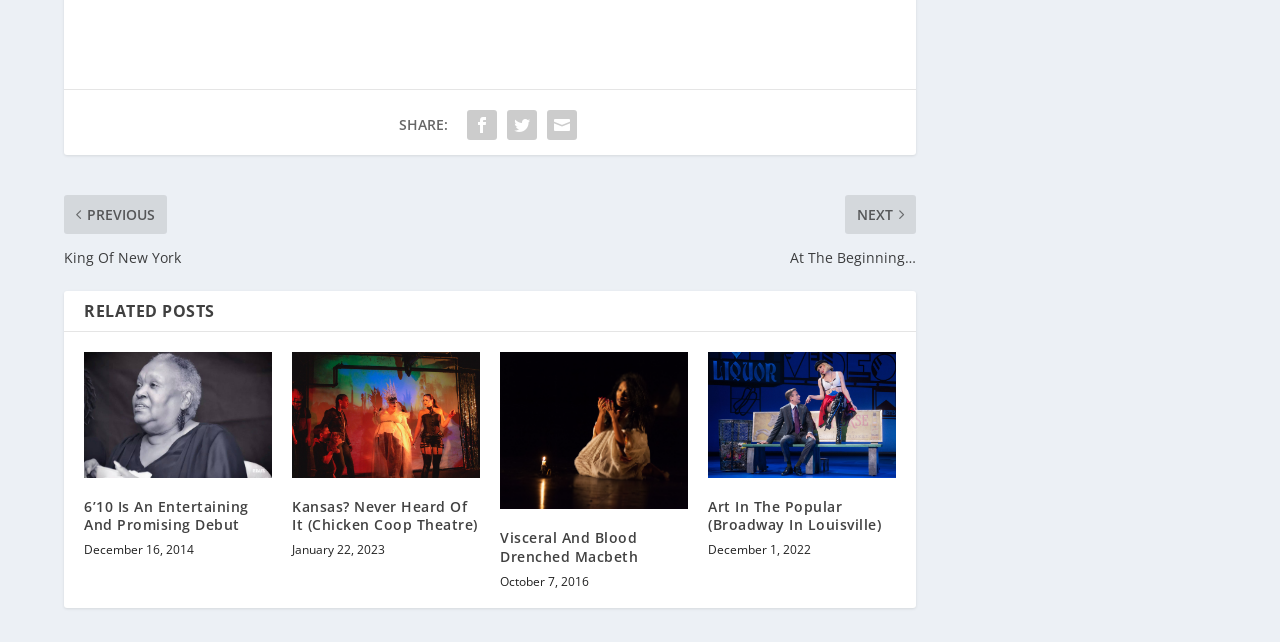How many related posts are there?
Please provide a single word or phrase as your answer based on the screenshot.

4